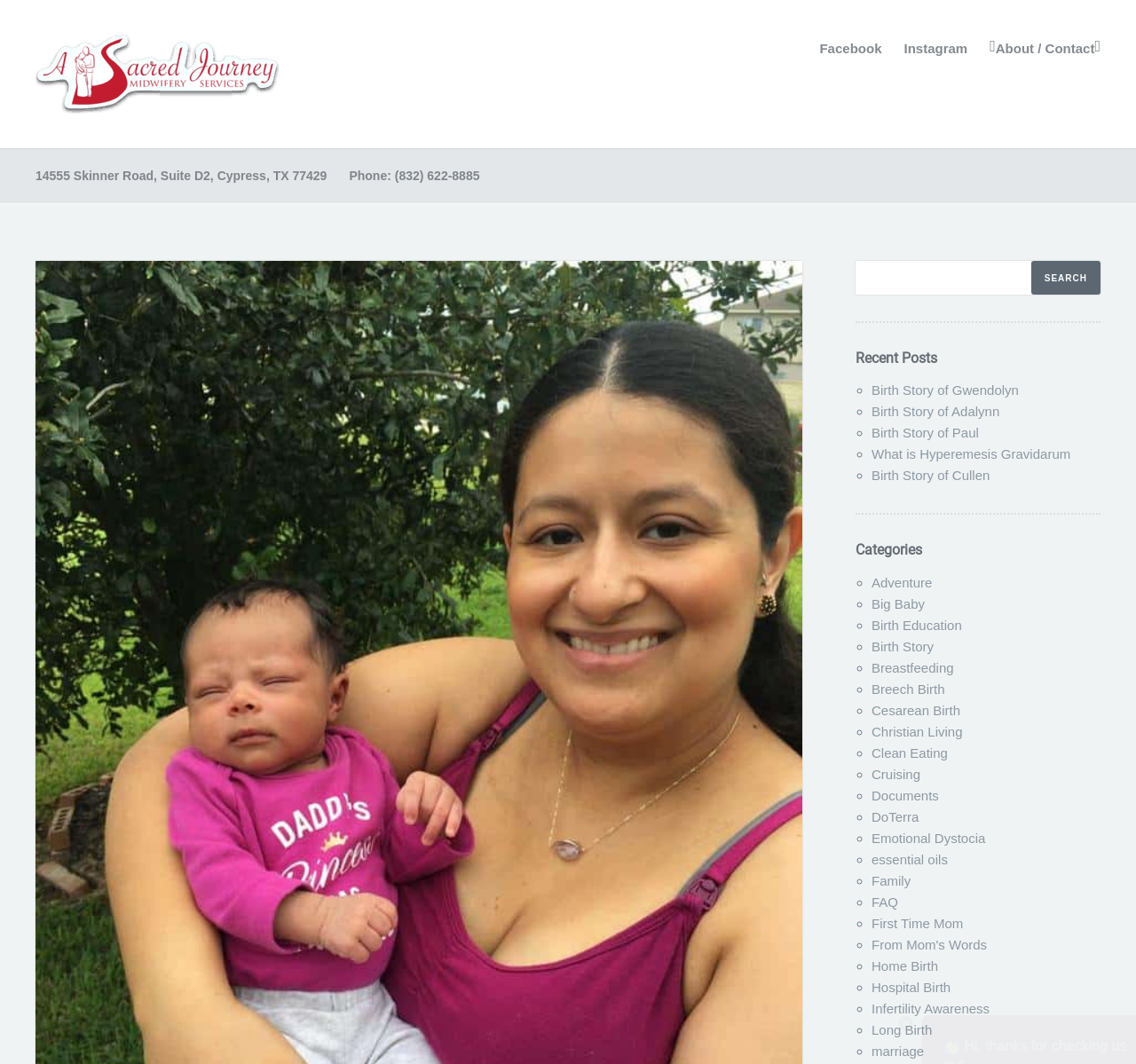What social media platforms is the author on?
Answer the question in as much detail as possible.

The webpage has links to the author's Facebook and Instagram profiles, suggesting that they are active on these social media platforms.